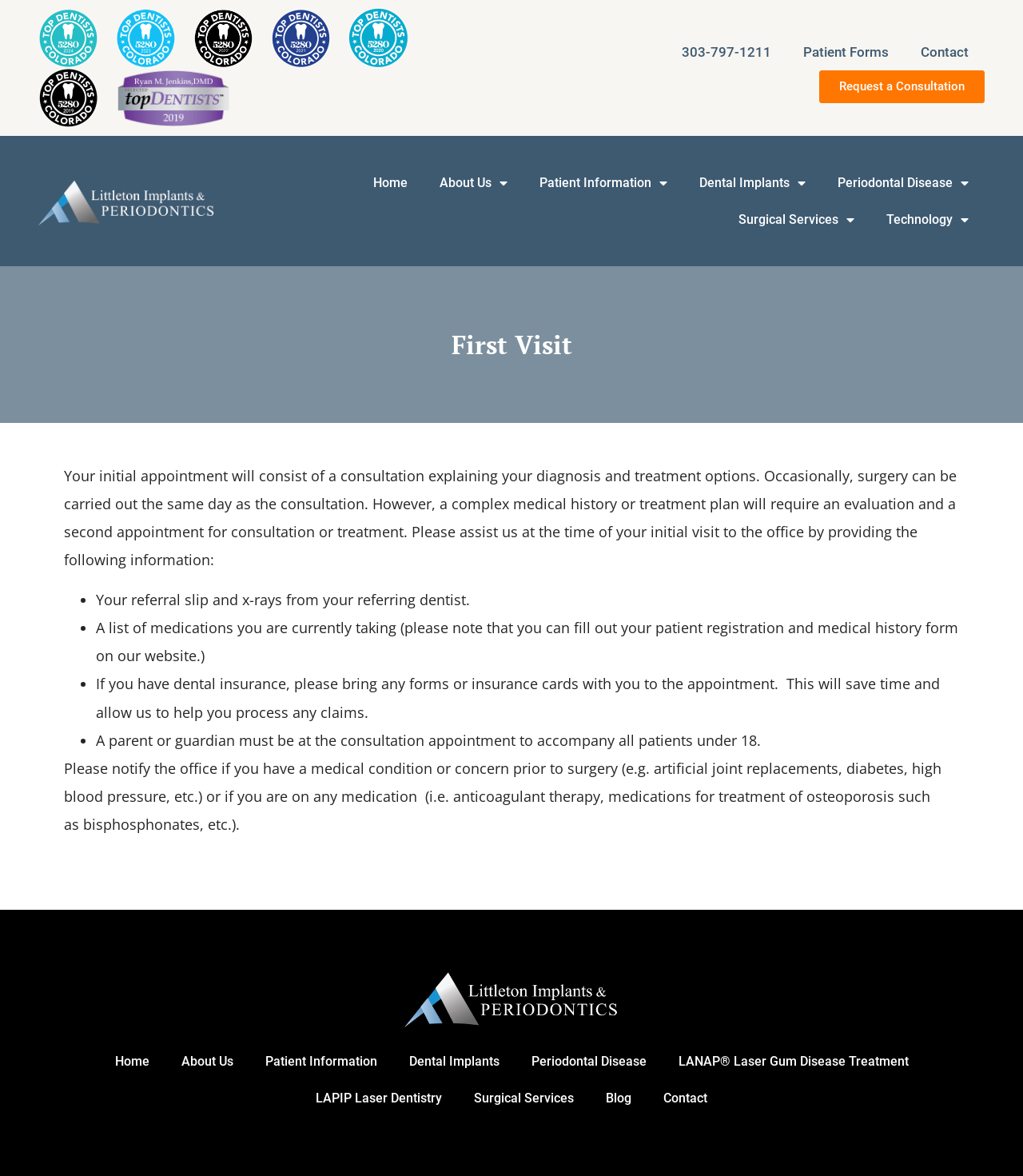What is the link to request a consultation?
Give a one-word or short phrase answer based on the image.

Request a Consultation